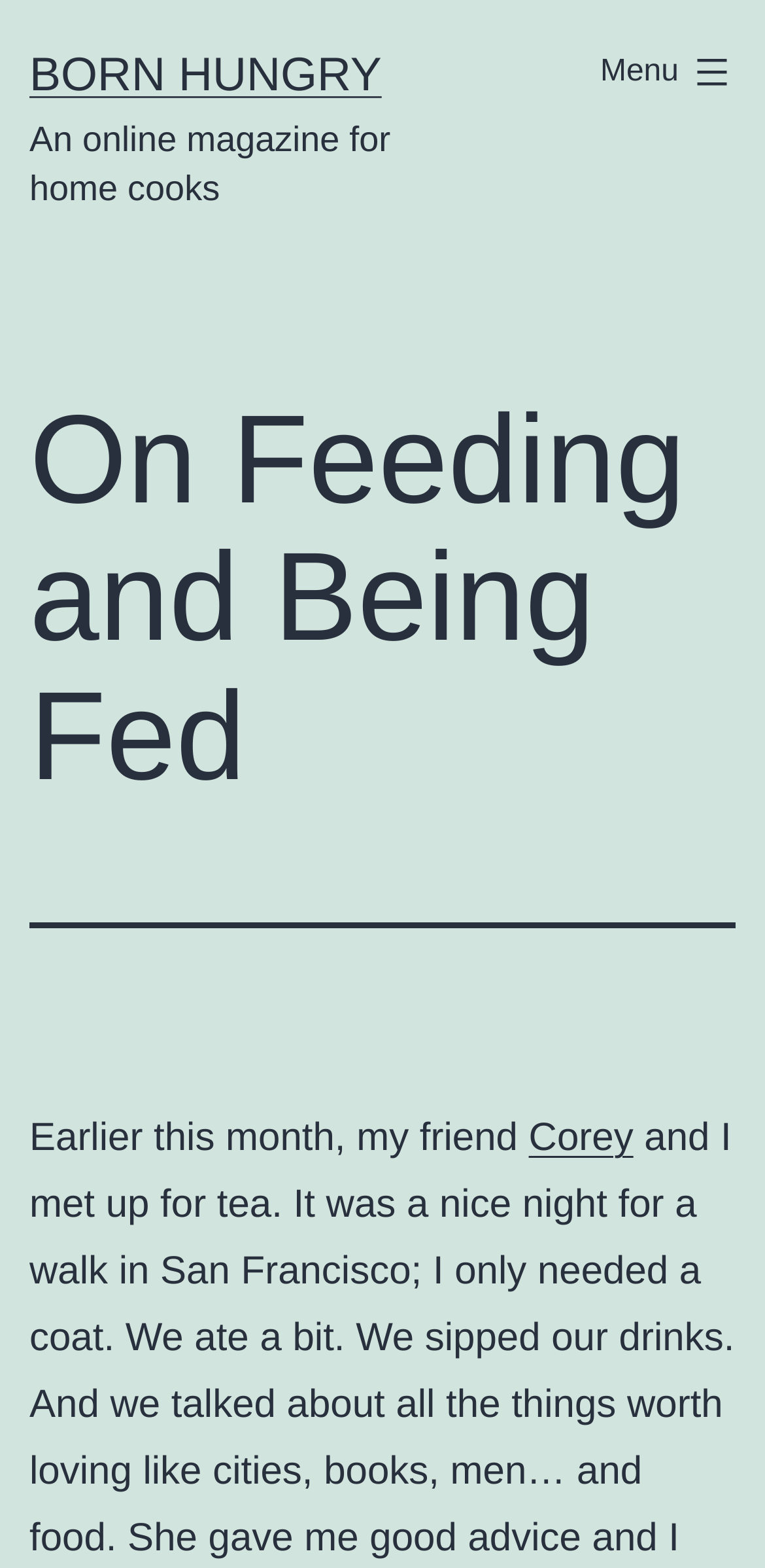Construct a comprehensive description capturing every detail on the webpage.

The webpage is titled "On Feeding and Being Fed | Born Hungry" and appears to be an online magazine for home cooks. At the top left of the page, there is a link to "BORN HUNGRY" and a brief description of the magazine. To the right of this, there is a "Menu" button that, when expanded, controls a list of primary menu items.

Below the title, there is a header section that spans most of the width of the page. Within this section, the main title "On Feeding and Being Fed" is prominently displayed.

Further down the page, there is a block of text that begins with the sentence "Earlier this month, my friend." This text is interrupted by a link to "Corey", which is likely a reference to the author's friend mentioned in the sentence. The text continues after the link, but its content is not fully described.